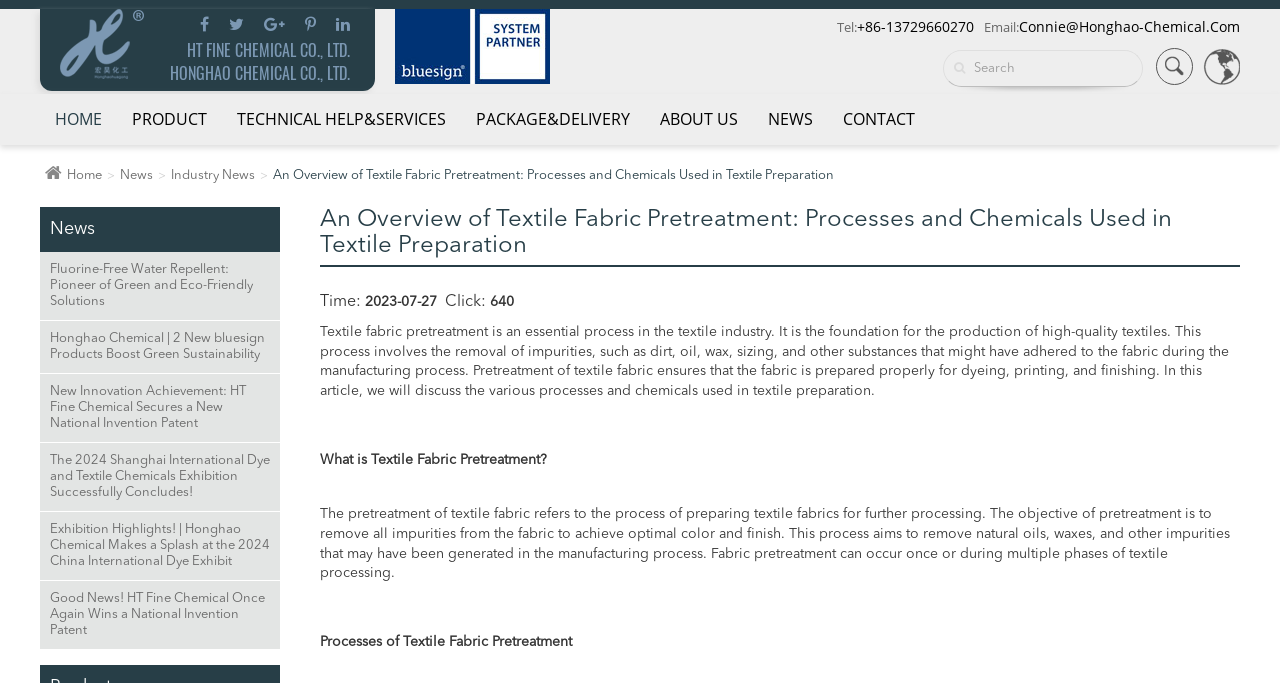Please locate the clickable area by providing the bounding box coordinates to follow this instruction: "Contact the company via email".

[0.769, 0.013, 0.969, 0.064]